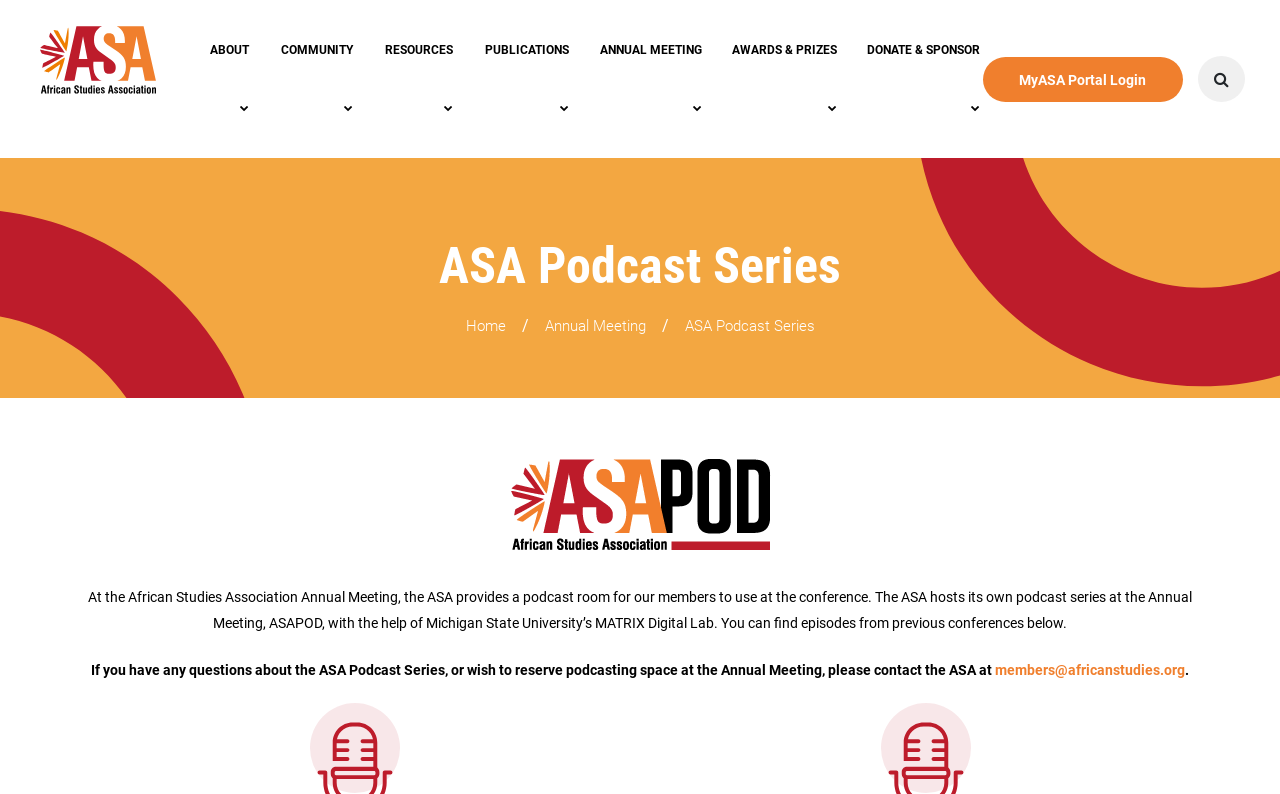Please specify the bounding box coordinates of the clickable region to carry out the following instruction: "login to MyASA Portal". The coordinates should be four float numbers between 0 and 1, in the format [left, top, right, bottom].

[0.768, 0.071, 0.924, 0.128]